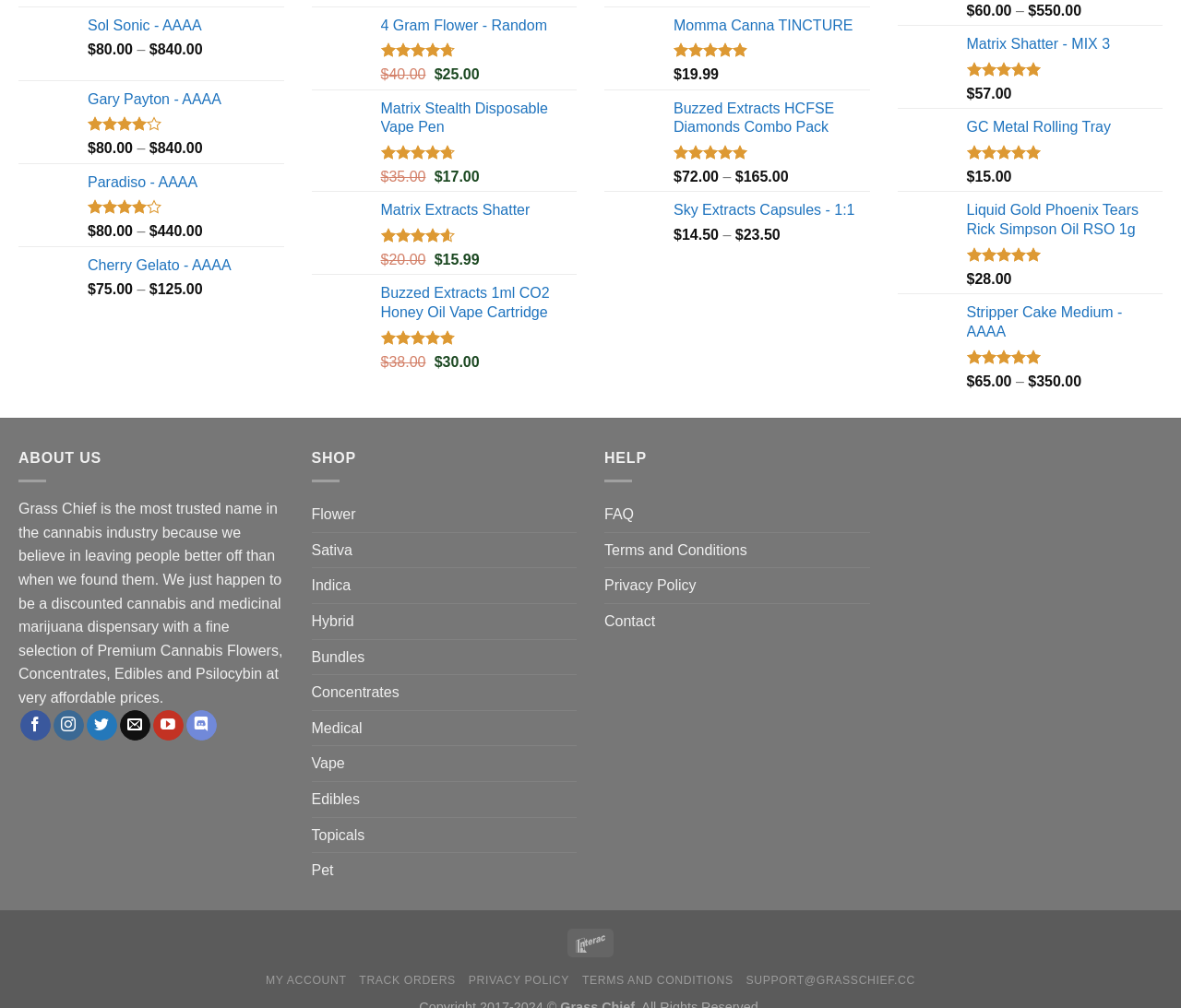Identify the bounding box coordinates for the UI element described as: "Sky Extracts Capsules - 1:1".

[0.57, 0.2, 0.736, 0.219]